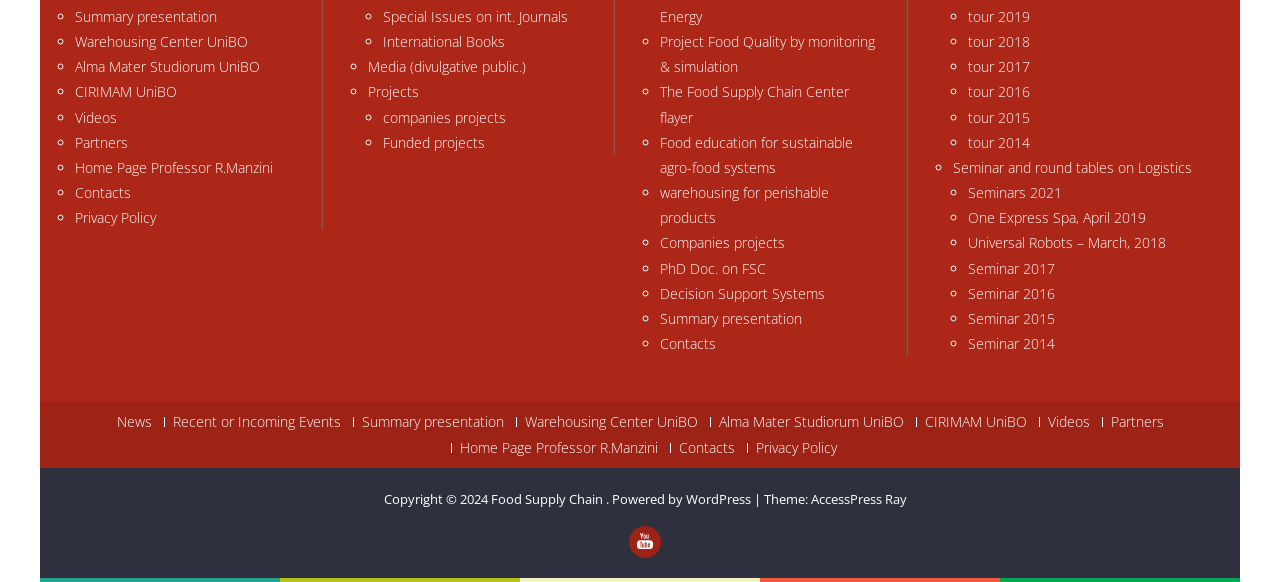Please find the bounding box coordinates of the element's region to be clicked to carry out this instruction: "Go to Videos".

[0.059, 0.185, 0.091, 0.217]